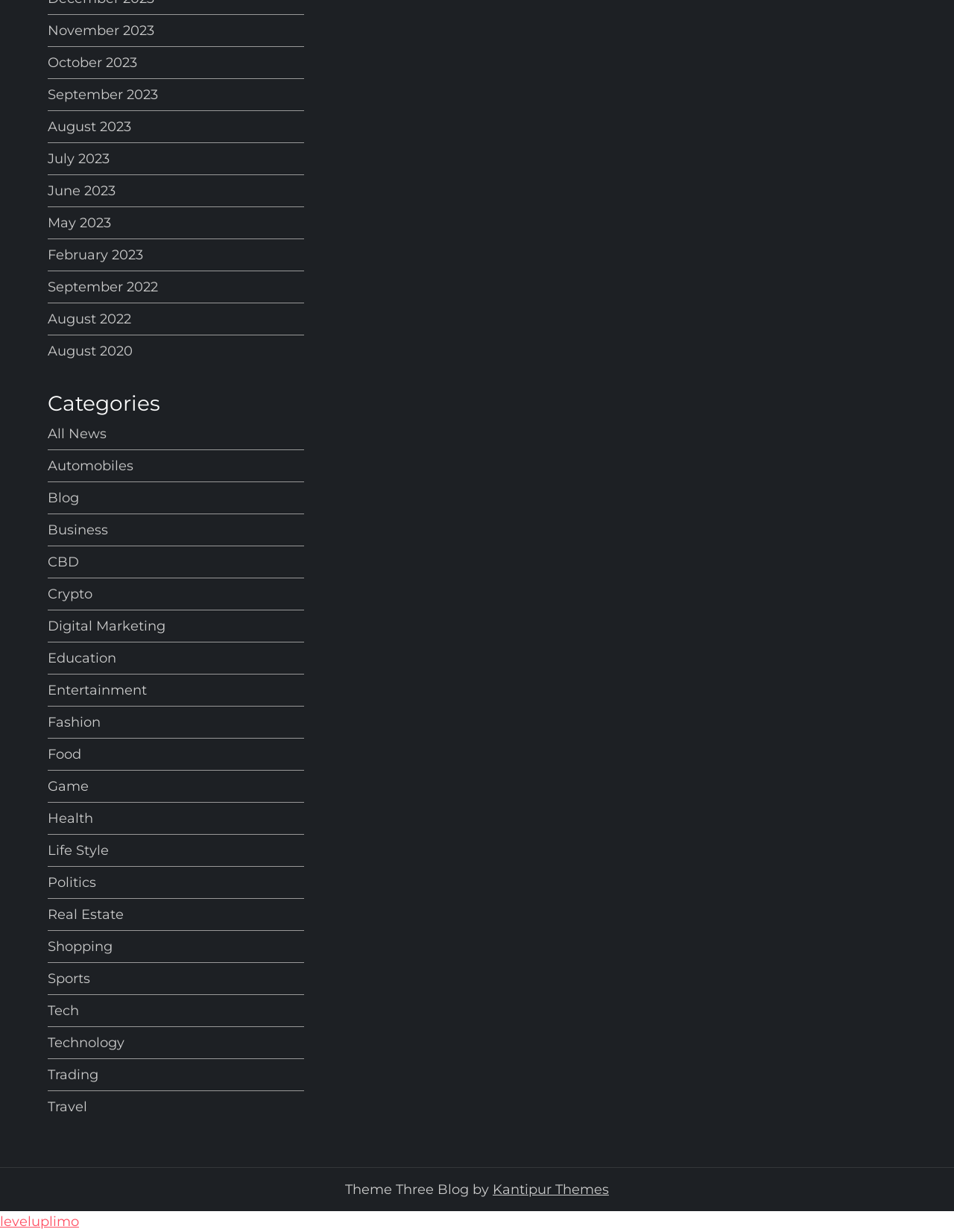Highlight the bounding box coordinates of the element that should be clicked to carry out the following instruction: "Browse categories". The coordinates must be given as four float numbers ranging from 0 to 1, i.e., [left, top, right, bottom].

[0.05, 0.316, 0.319, 0.339]